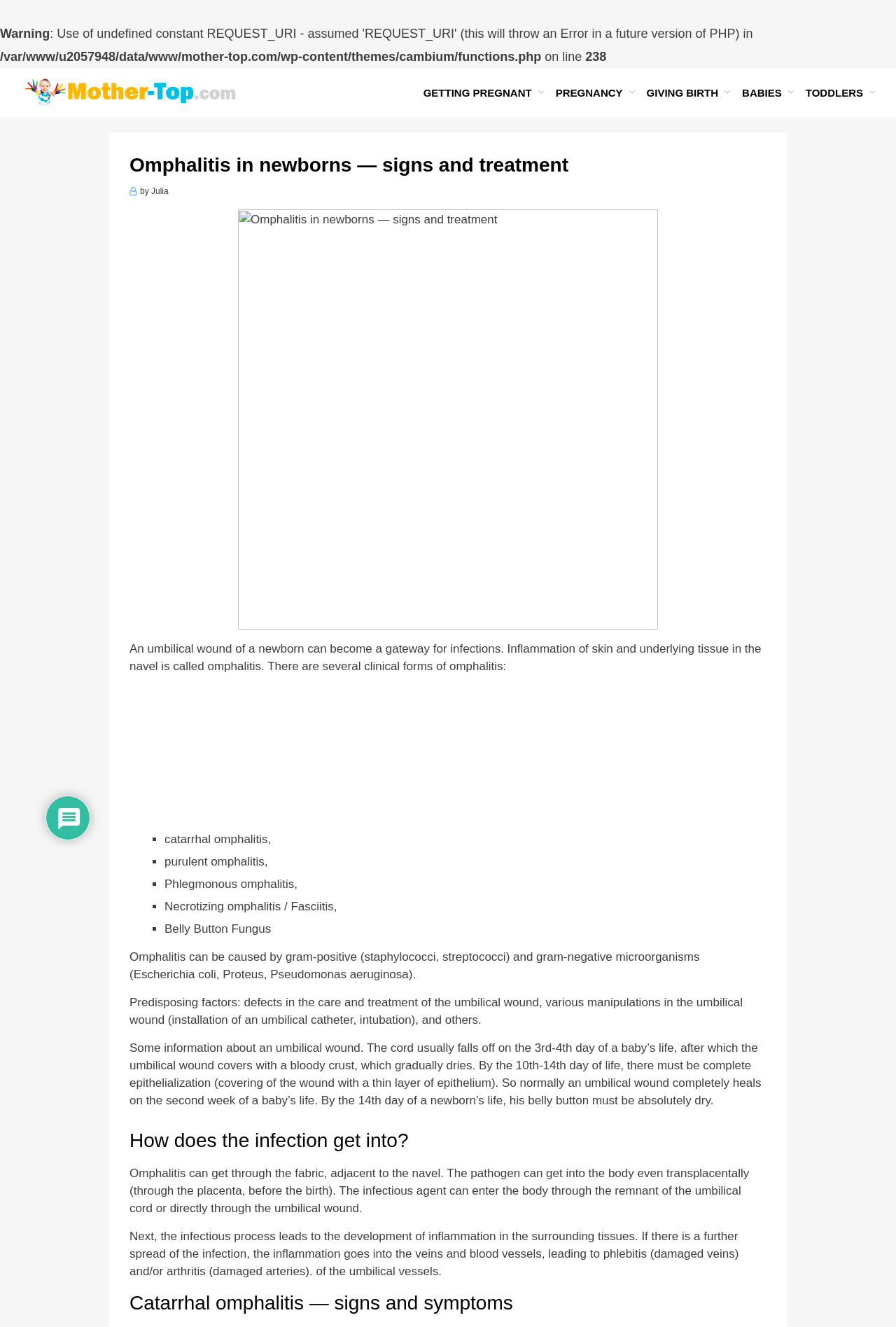Analyze the image and deliver a detailed answer to the question: What is omphalitis?

Based on the webpage content, omphalitis is defined as the inflammation of skin and underlying tissue in the navel, which can be caused by gram-positive and gram-negative microorganisms.